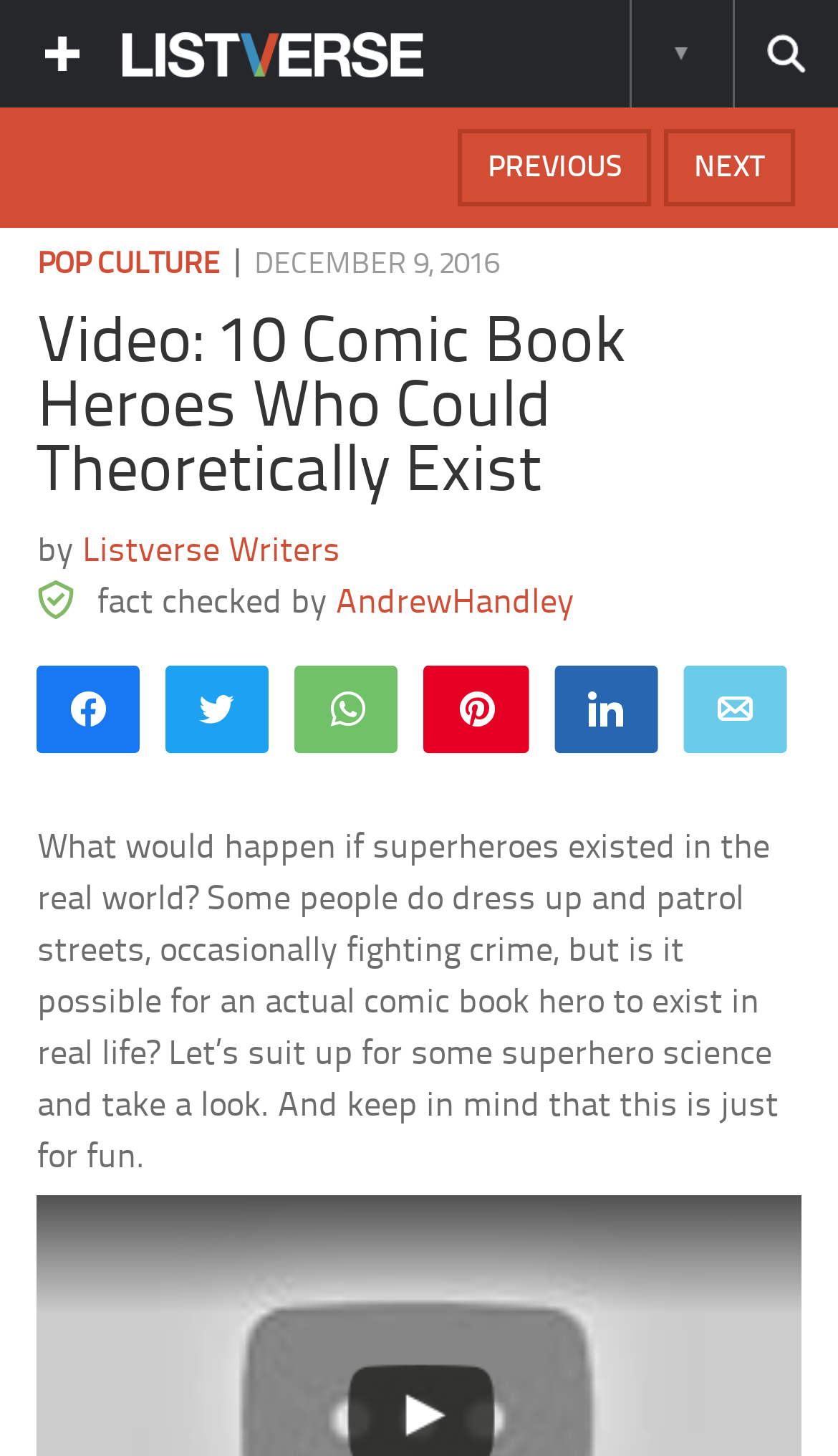Find the bounding box coordinates for the UI element whose description is: "WhatsApp". The coordinates should be four float numbers between 0 and 1, in the format [left, top, right, bottom].

[0.356, 0.459, 0.474, 0.512]